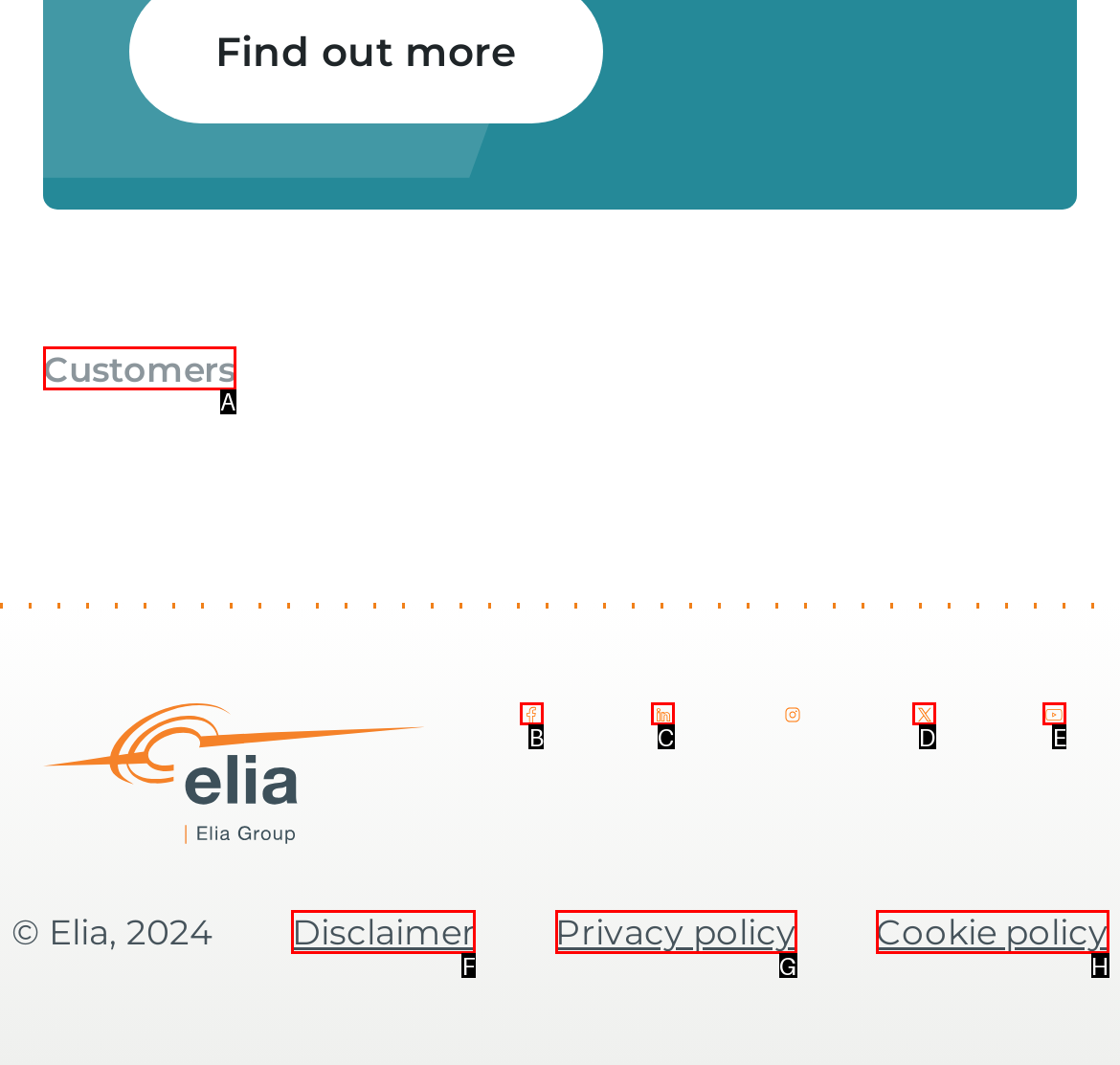Choose the letter of the UI element that aligns with the following description: alt="linkedin" title="Linkedin"
State your answer as the letter from the listed options.

C